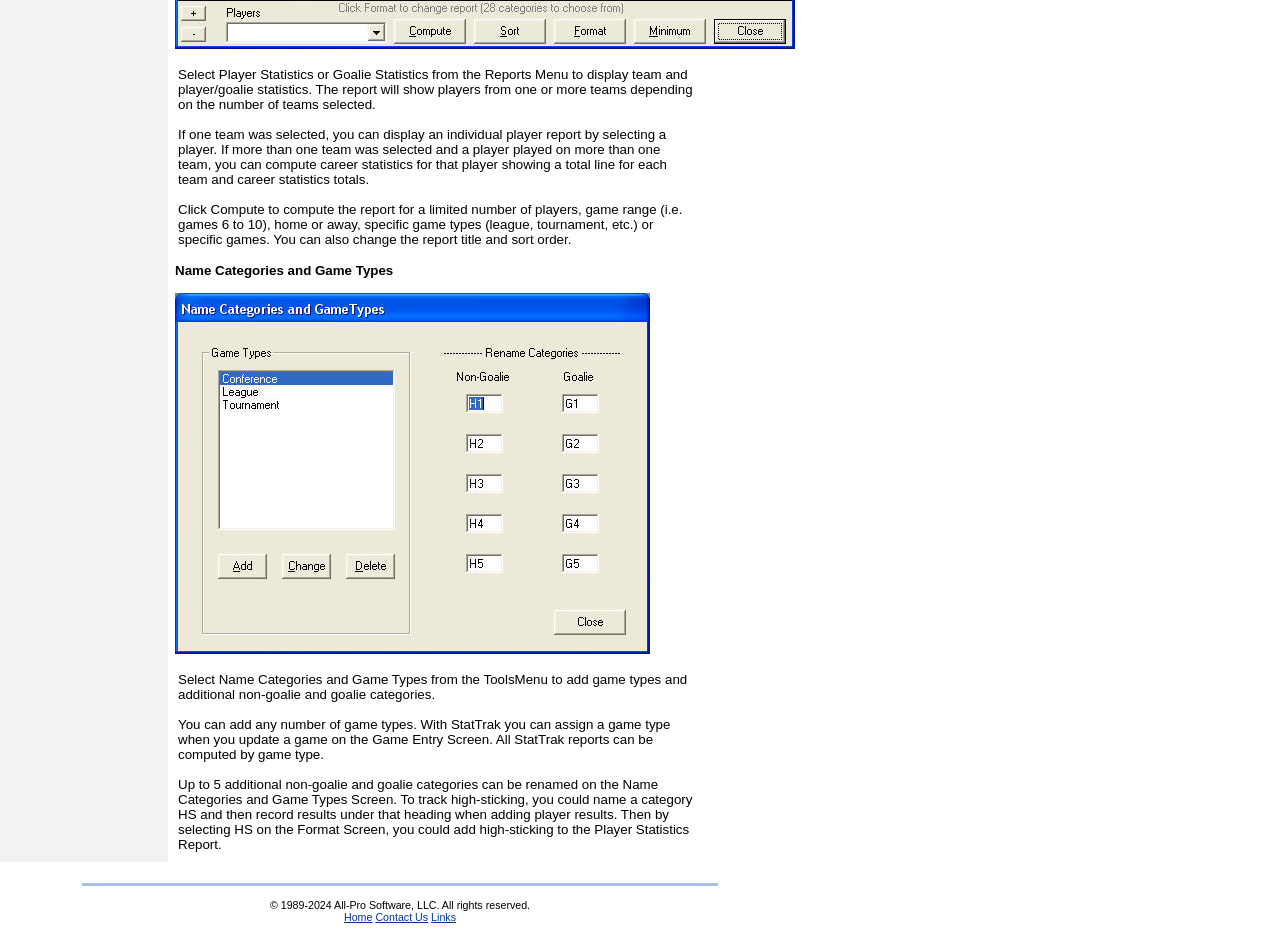Provide a thorough and detailed response to the question by examining the image: 
How can high-sticking be tracked in the Player Statistics Report?

According to the text, high-sticking can be tracked by renaming a category as 'HS' on the Name Categories and Game Types Screen, and then selecting 'HS' on the Format Screen to add it to the Player Statistics Report.